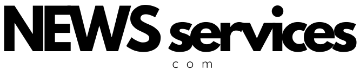From the image, can you give a detailed response to the question below:
What is the purpose of the logo design?

The purpose of the logo design is to capture the attention of audiences seeking timely updates and valuable insights from various sectors, as the caption suggests that the design is aimed at conveying a sense of importance and immediacy.